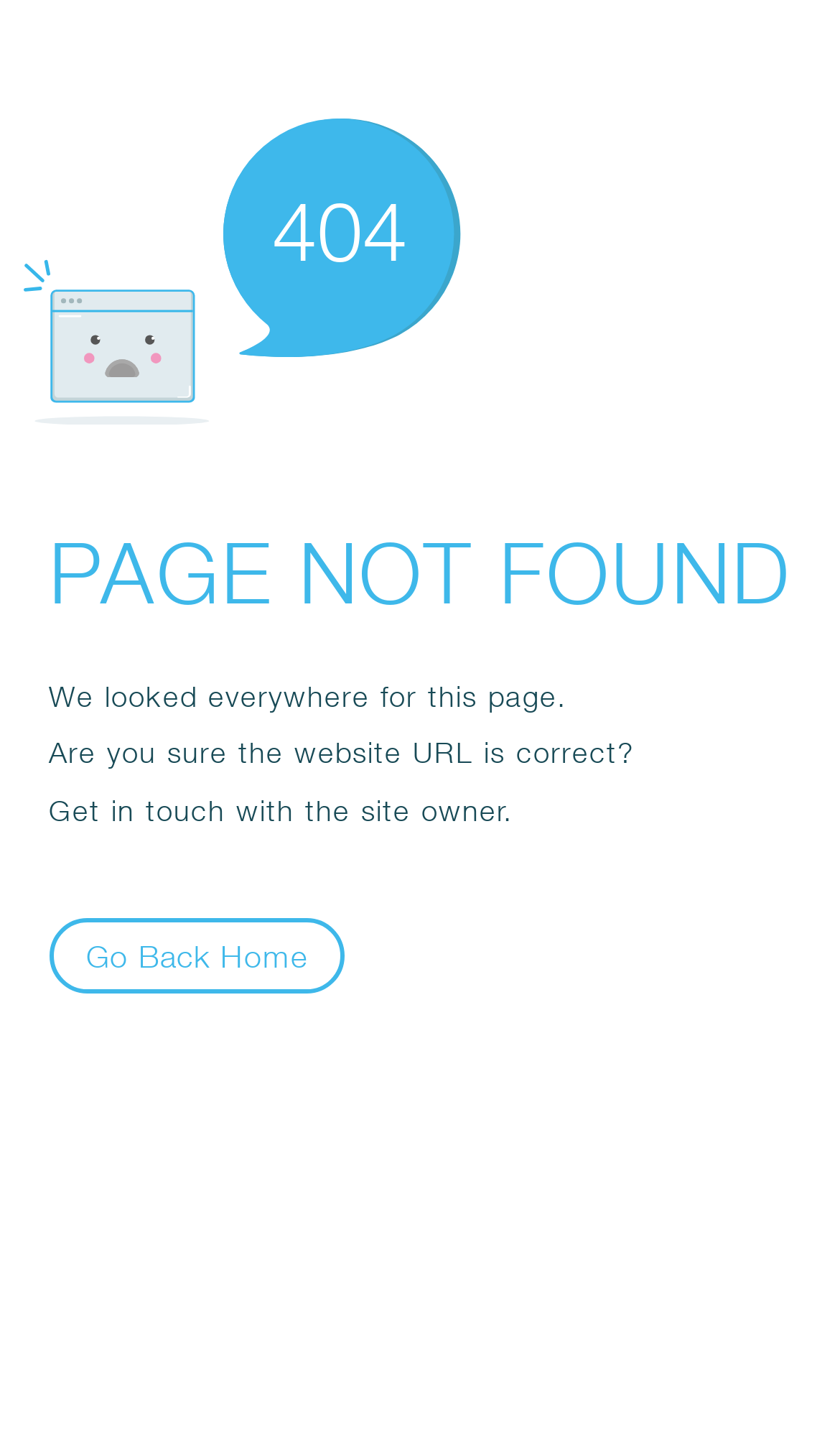Is the webpage displaying a custom error page?
Can you offer a detailed and complete answer to this question?

The webpage is displaying a custom error page with a unique design and layout, including a SvgRoot element, static text elements, and a button, which is not a default error page.